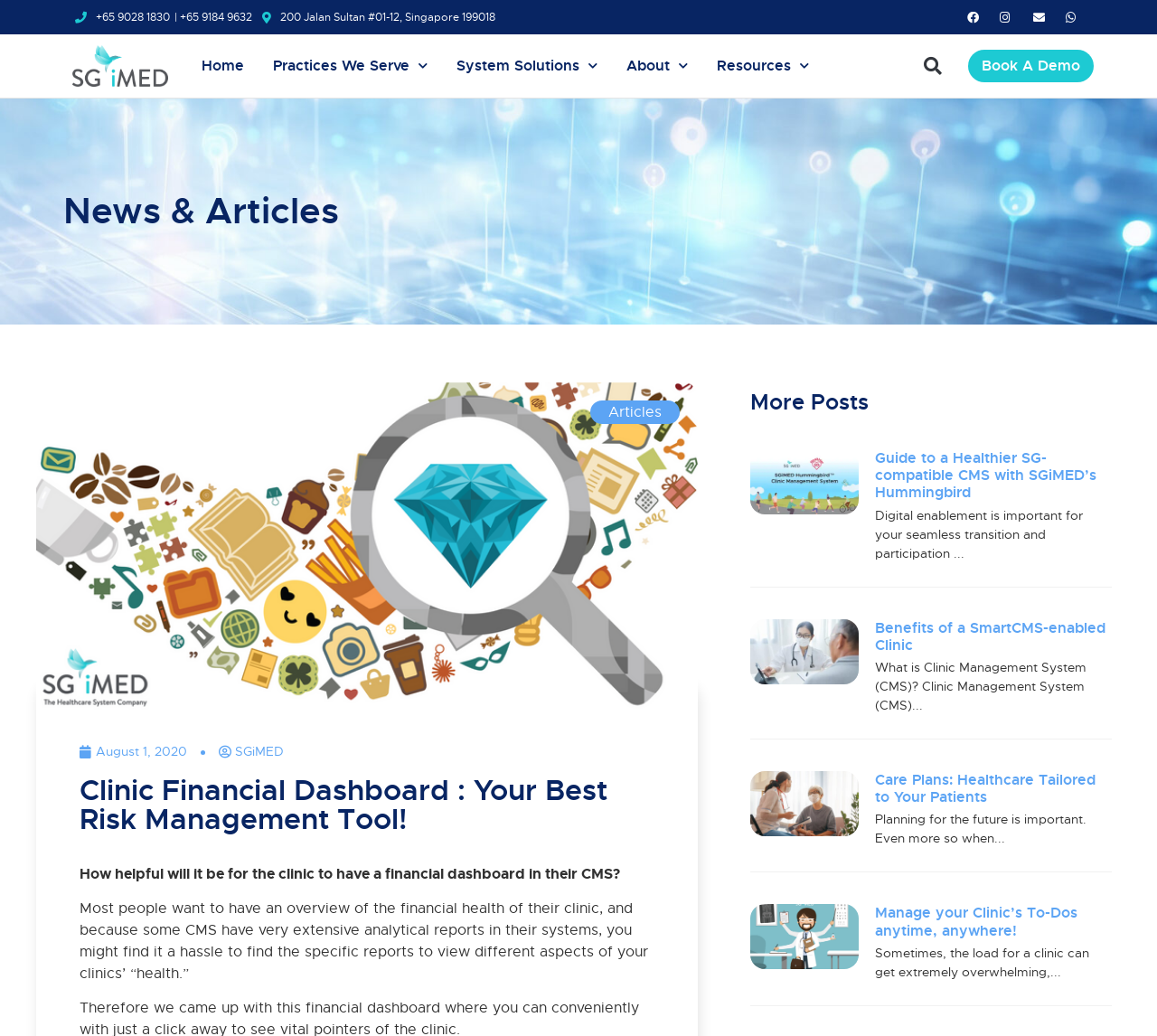Determine the webpage's heading and output its text content.

Clinic Financial Dashboard : Your Best Risk Management Tool!